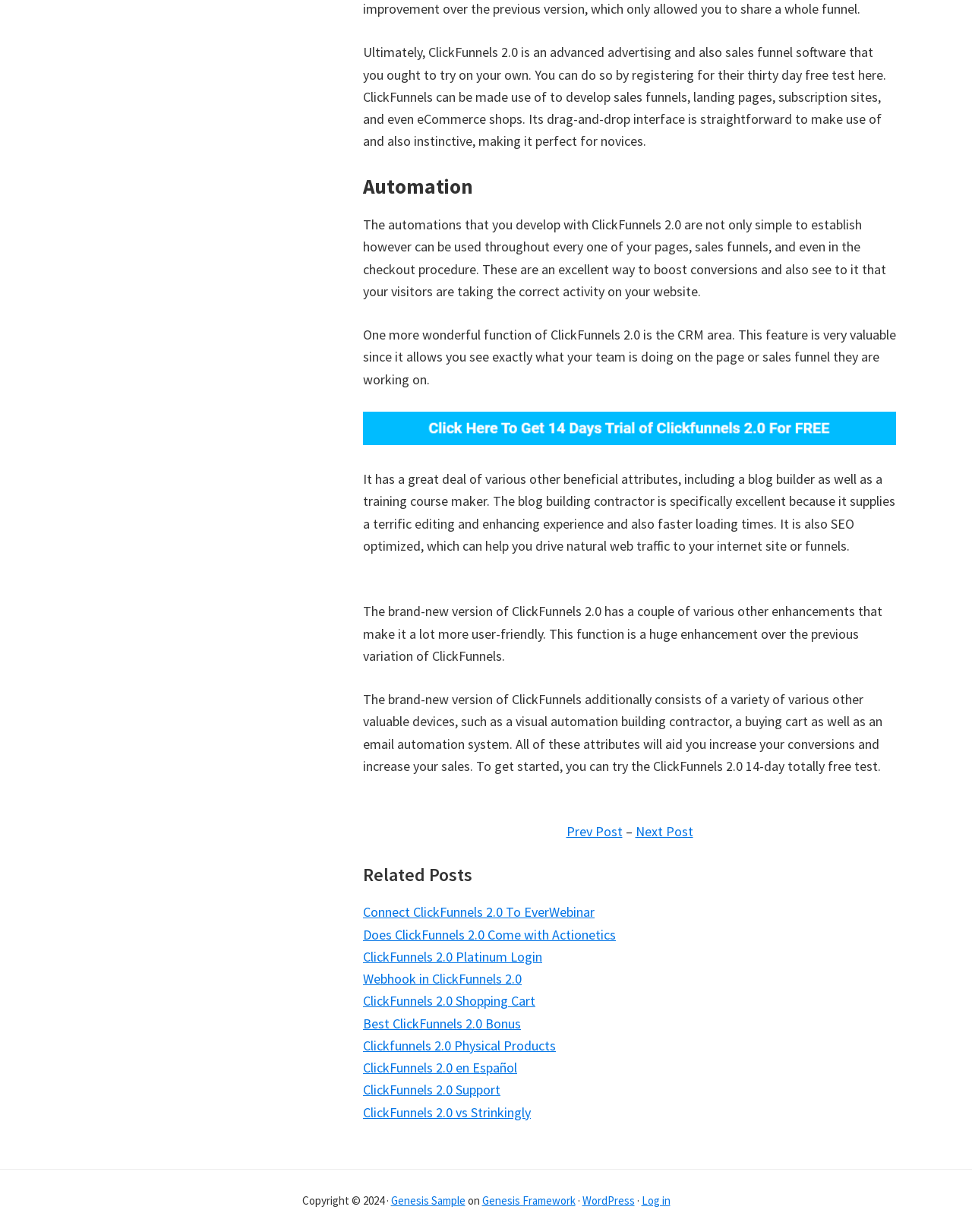What is the visual automation builder in ClickFunnels 2.0?
Give a detailed and exhaustive answer to the question.

The visual automation builder is one of the features in ClickFunnels 2.0 that will help you increase your conversions and sales, along with other tools such as a buying cart and an email automation system.